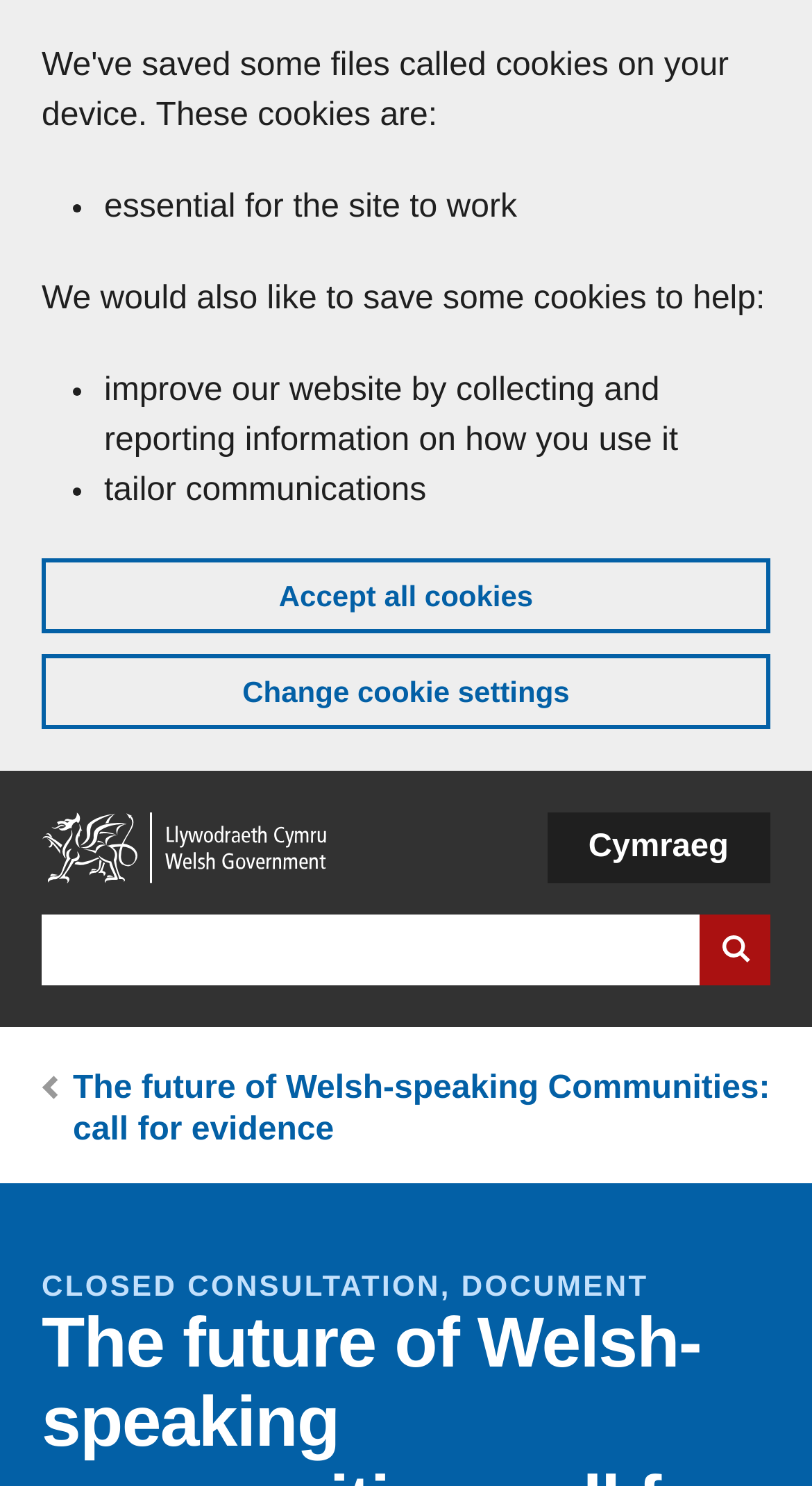Please identify the bounding box coordinates of the clickable element to fulfill the following instruction: "Switch to Welsh language". The coordinates should be four float numbers between 0 and 1, i.e., [left, top, right, bottom].

[0.673, 0.547, 0.949, 0.594]